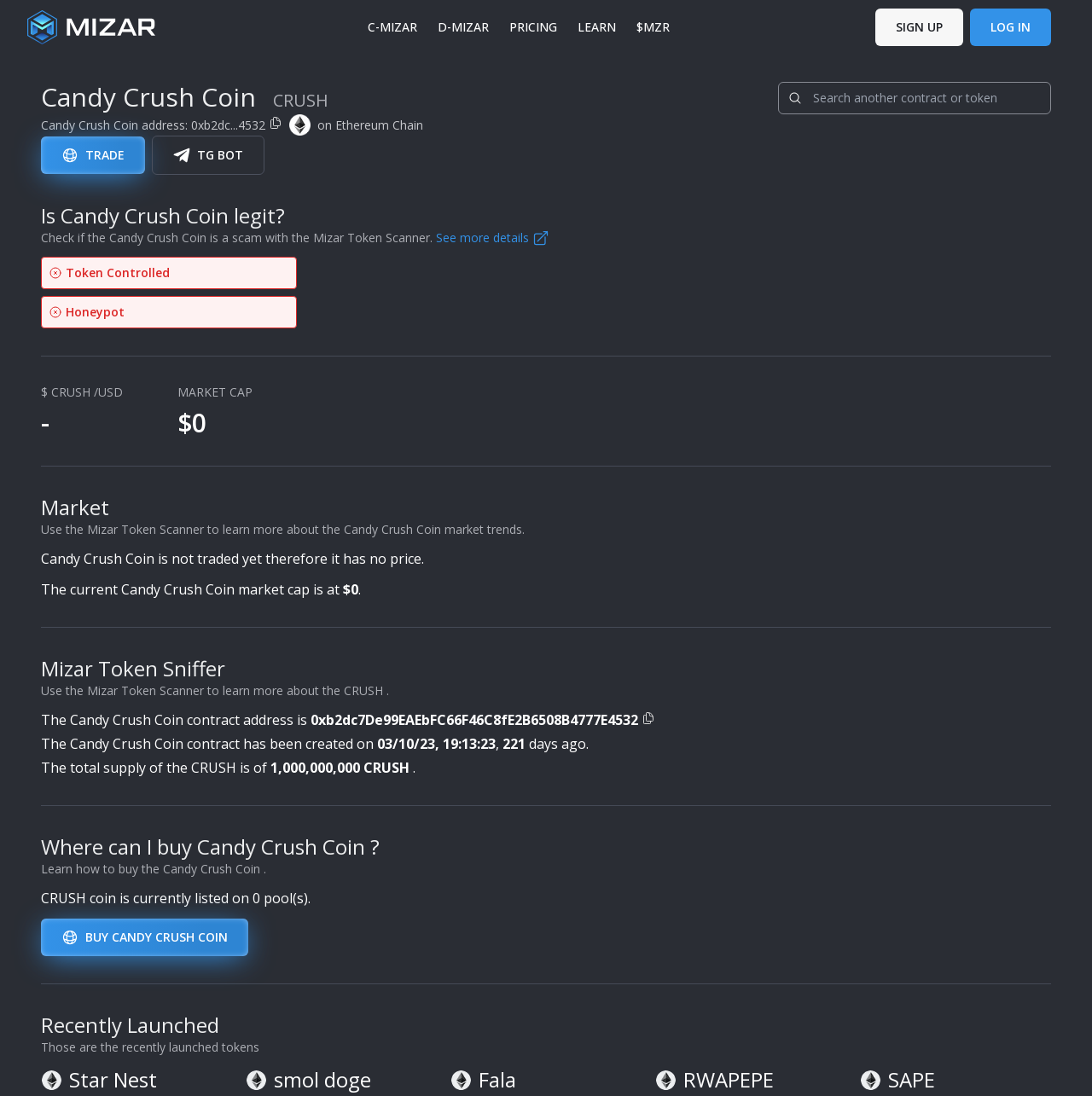What is the current price of Candy Crush Coin?
Please provide a full and detailed response to the question.

The current price of Candy Crush Coin is mentioned on the webpage as $0, which can be found in the section where it says '$ CRUSH /USD'.